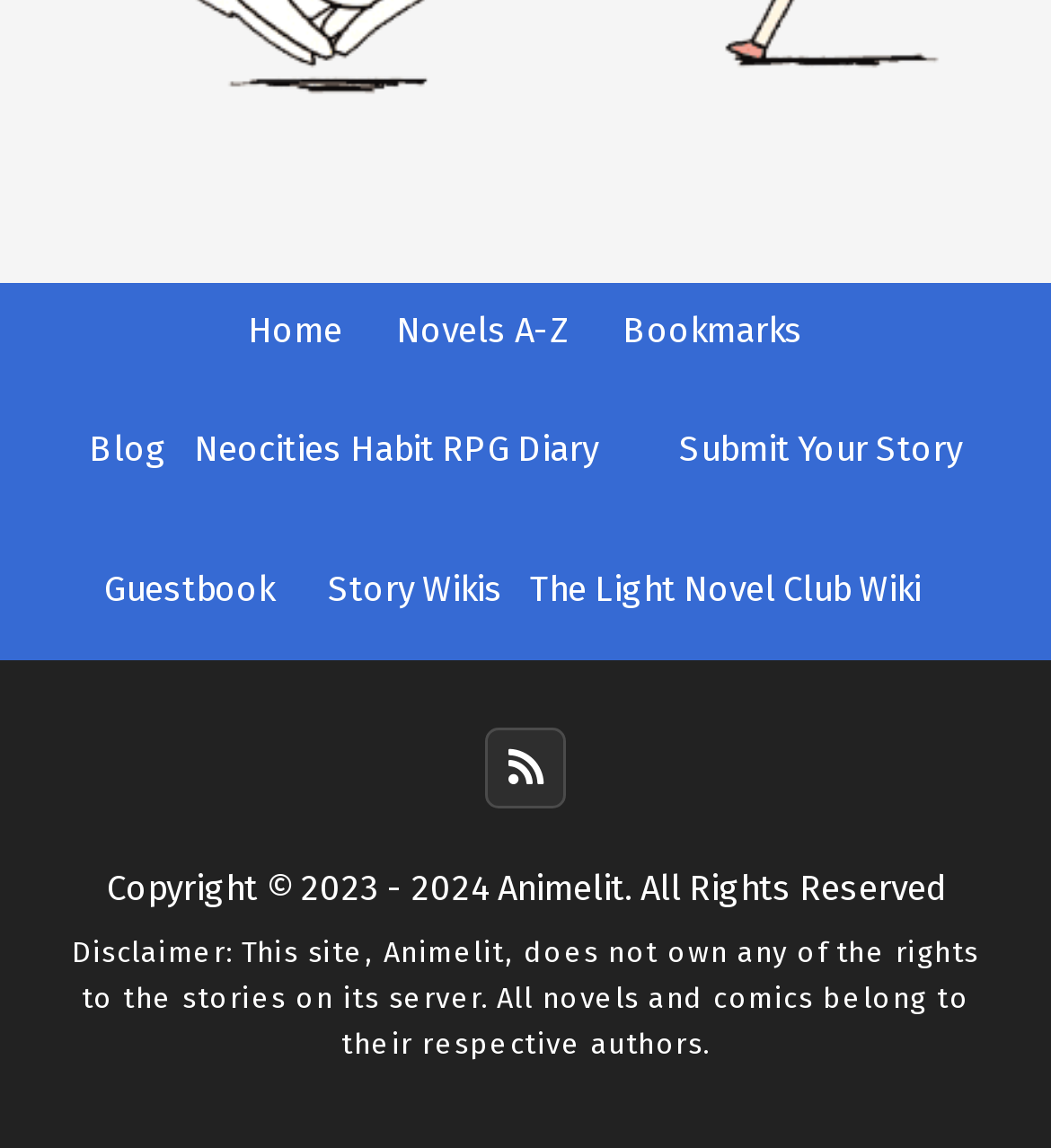Identify the bounding box of the UI element described as follows: "Story Wikis". Provide the coordinates as four float numbers in the range of 0 to 1 [left, top, right, bottom].

[0.312, 0.494, 0.478, 0.529]